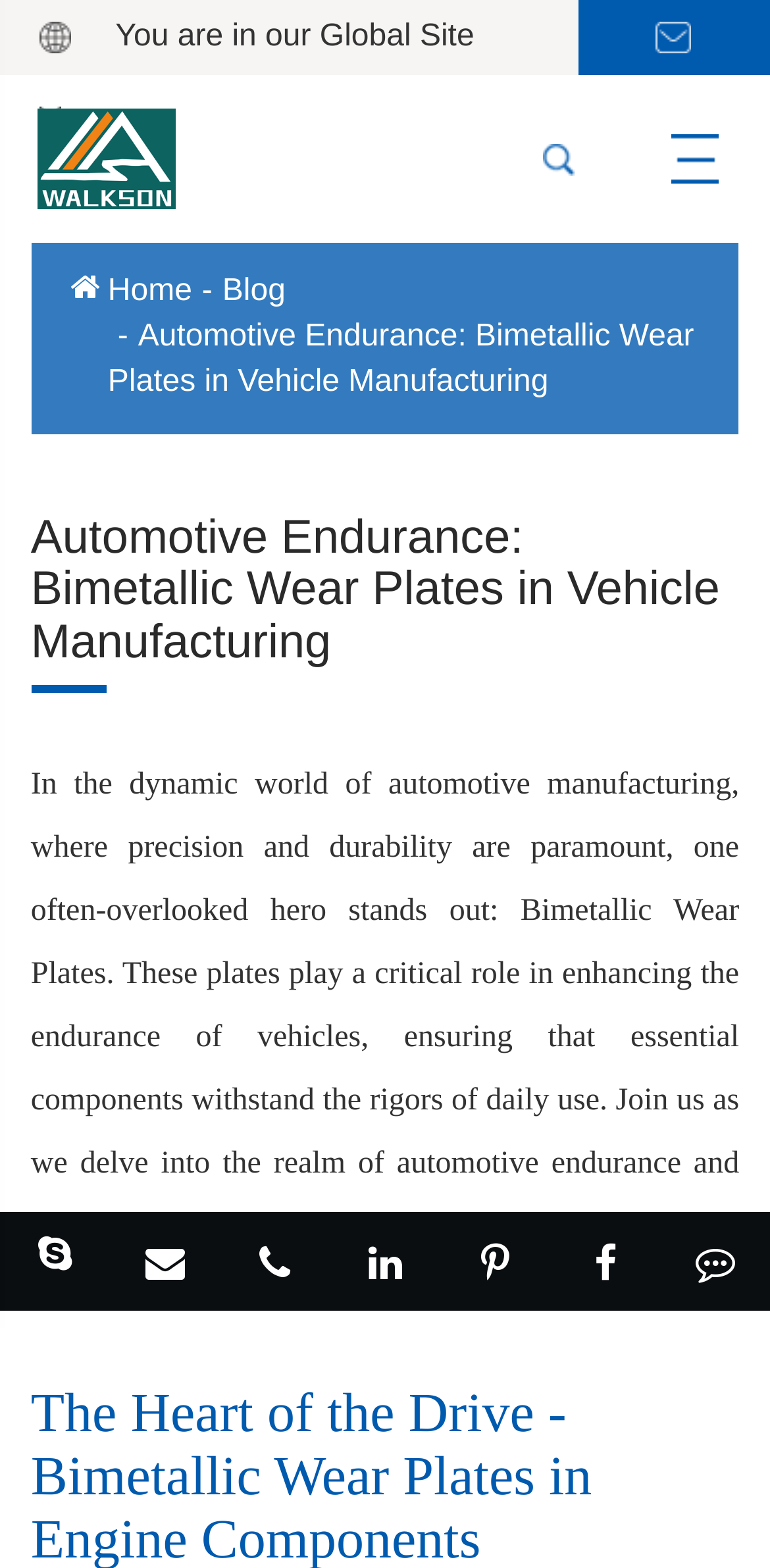Determine the bounding box coordinates of the clickable element to complete this instruction: "Provide feedback". Provide the coordinates in the format of four float numbers between 0 and 1, [left, top, right, bottom].

[0.86, 0.774, 0.998, 0.835]